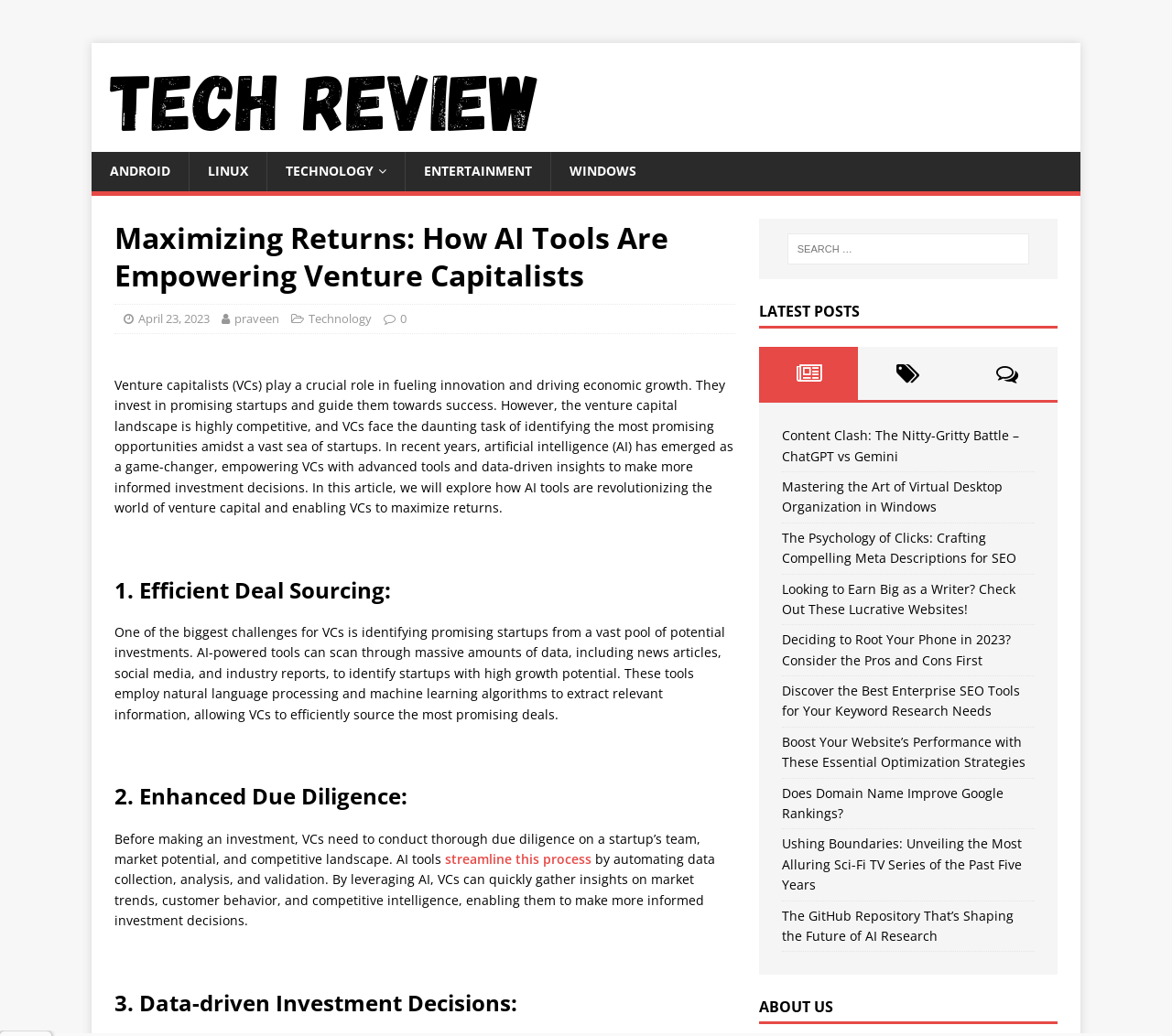Provide a short answer to the following question with just one word or phrase: How many links are there in the LATEST POSTS section?

12